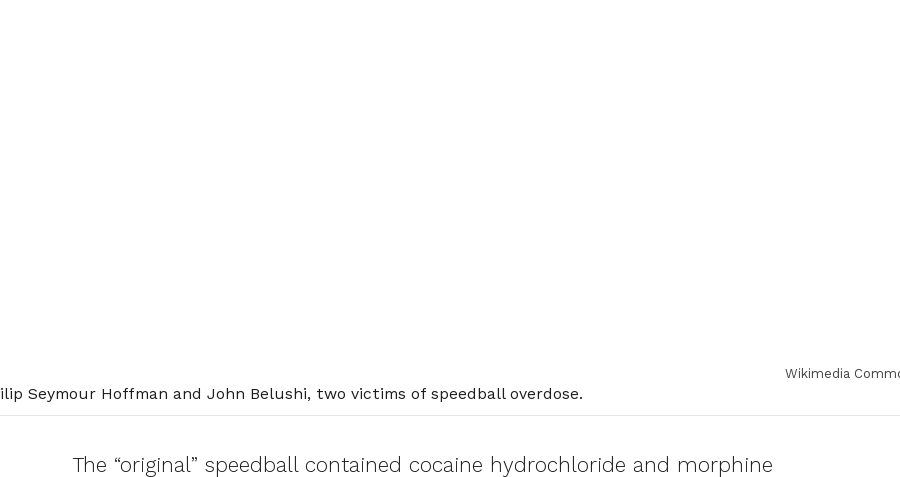Offer a detailed explanation of the image.

The image features a poignant reminder of the tragic consequences of drug use, specifically highlighting Philip Seymour Hoffman and John Belushi, both of whom fell victim to speedball overdoses. This harmful combination typically involves the use of cocaine with heroin or other drugs, leading to dangerous health risks. The context provided underscores the drastic difference in response times between these substances, illustrating the perilous nature of their interaction. Known for their contributions to film and comedy, Hoffman's and Belushi's legacies are overshadowed by the impacts of addiction, making this image both a tribute and a cautionary tale.